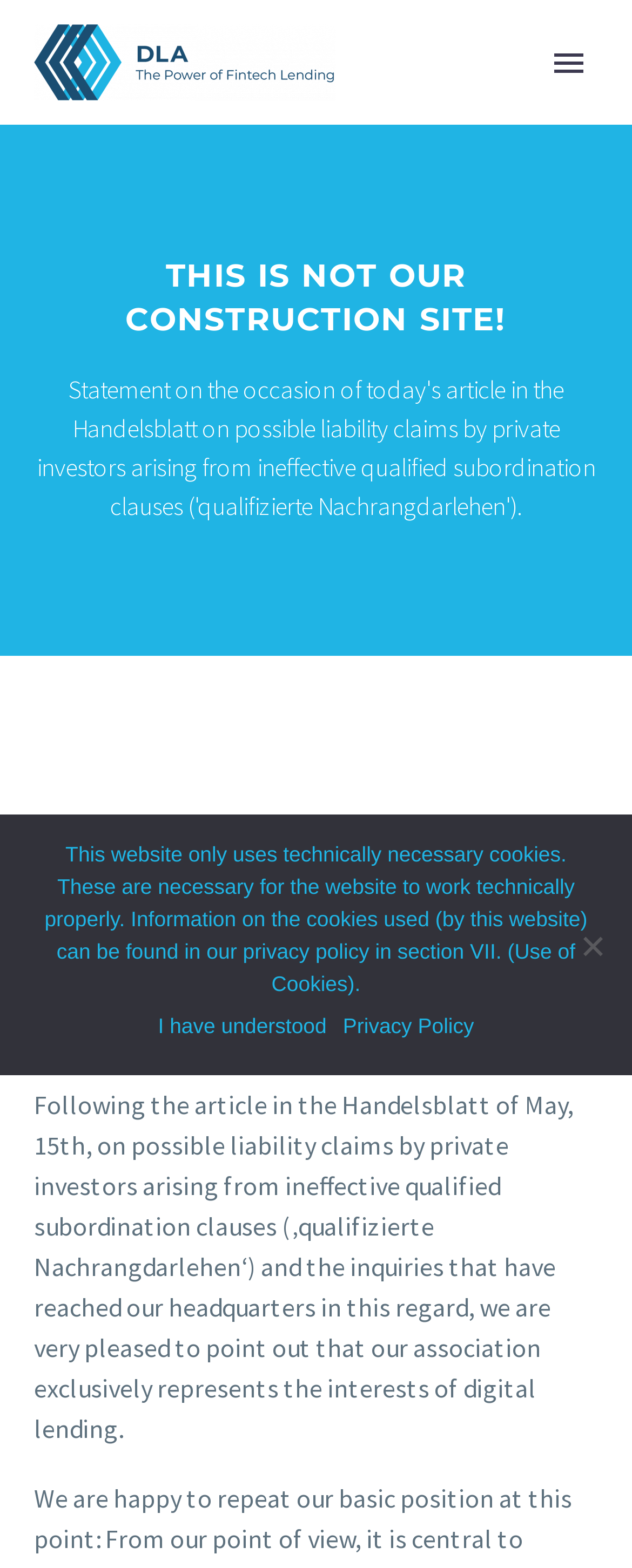Find the bounding box coordinates of the area to click in order to follow the instruction: "Read the News".

[0.054, 0.586, 0.149, 0.606]